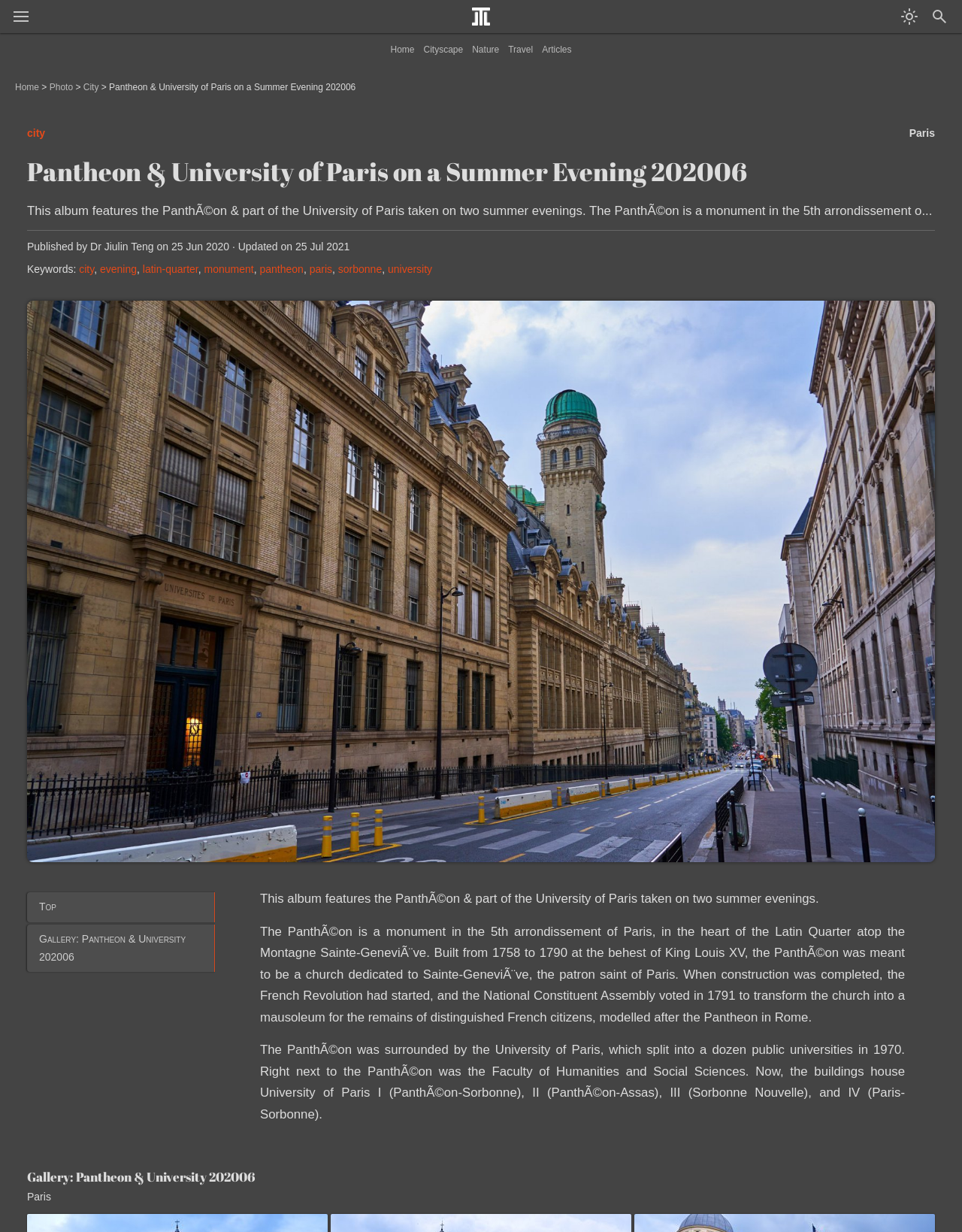Please mark the bounding box coordinates of the area that should be clicked to carry out the instruction: "Search for something".

[0.023, 0.001, 0.977, 0.026]